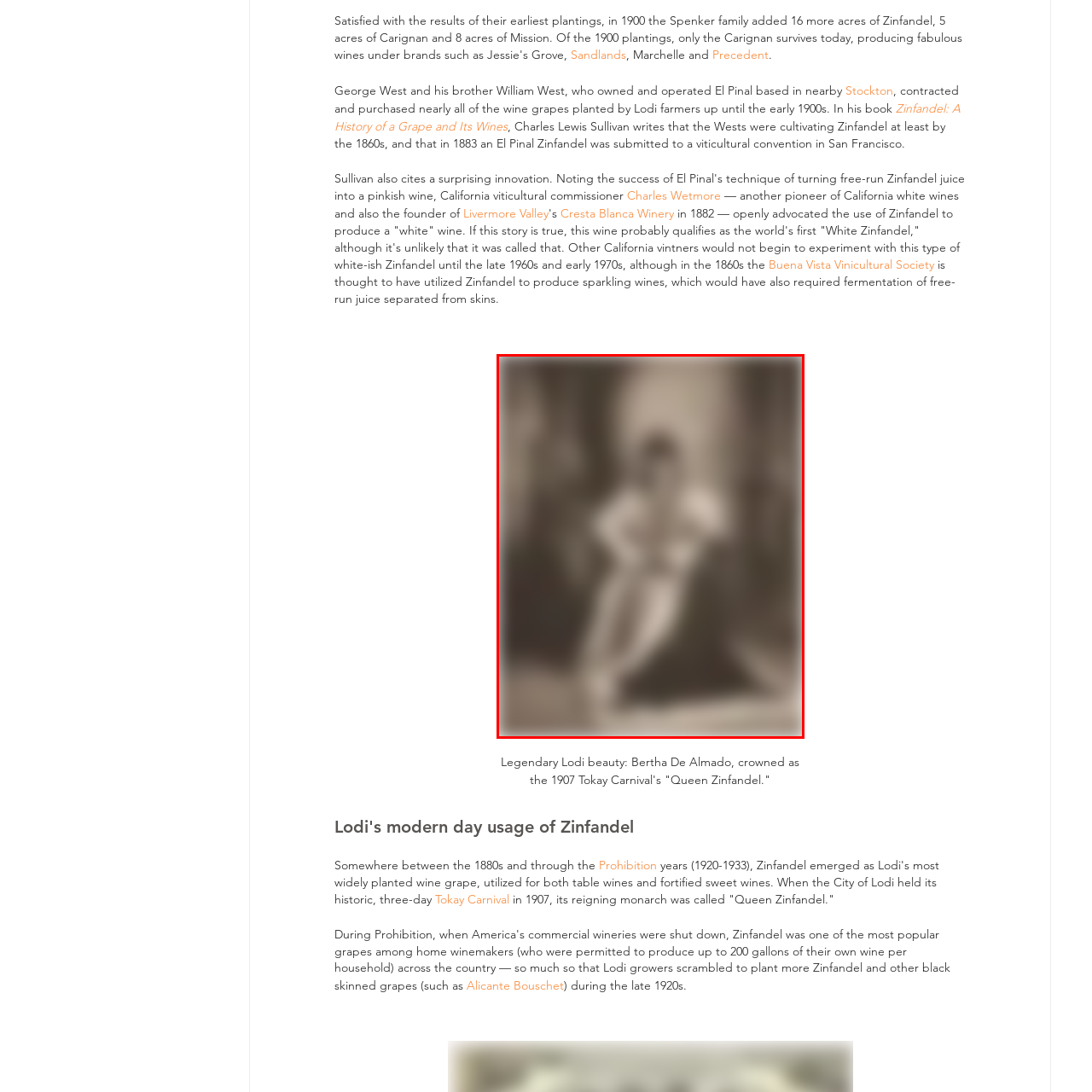What is Bertha's pose in the portrait?
Carefully examine the image within the red bounding box and provide a comprehensive answer based on what you observe.

The caption describes the portrait as capturing Bertha in a seated pose, elegantly dressed, and exuding an air of regality that befits her title.